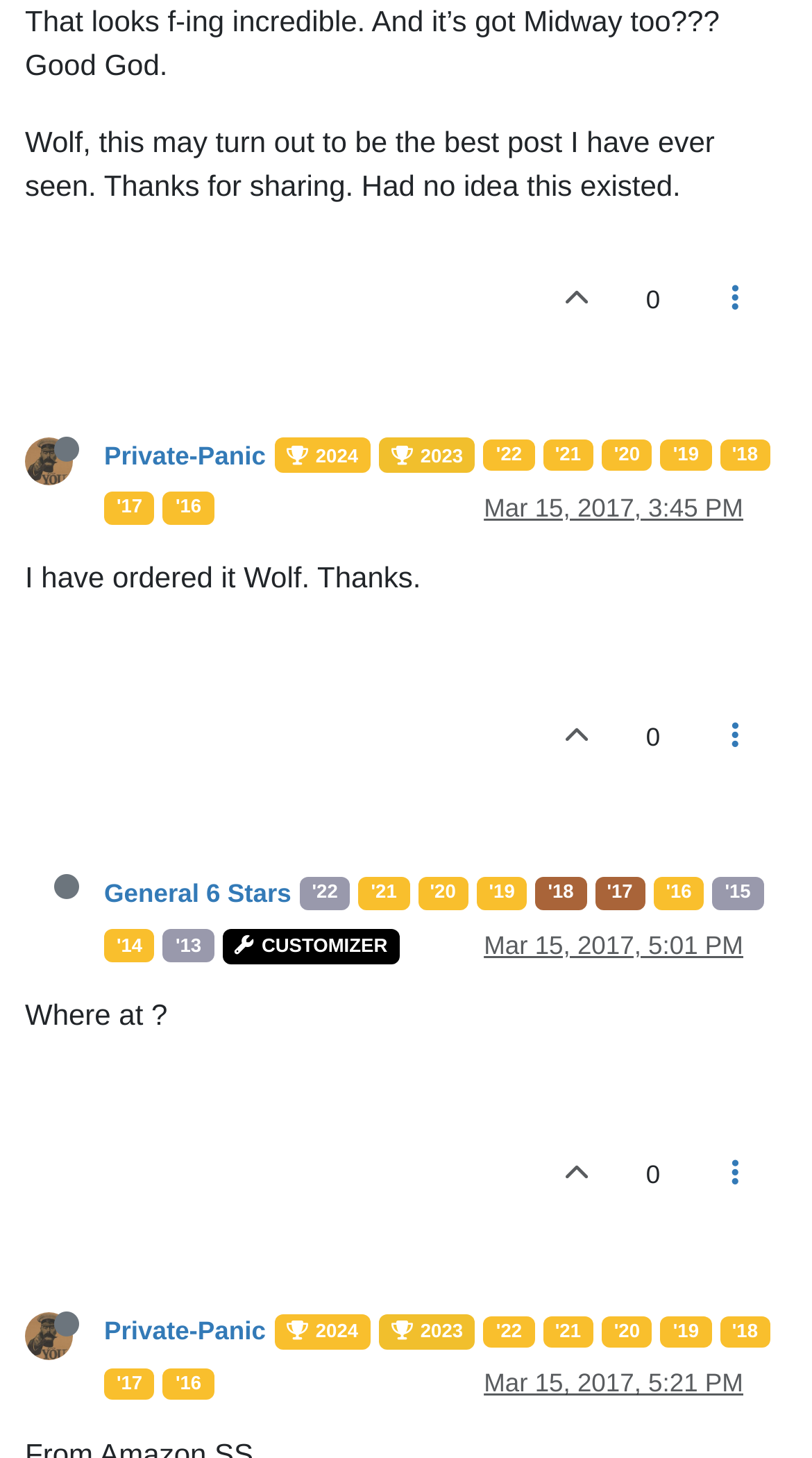Find the bounding box coordinates of the clickable area required to complete the following action: "Click the comment link".

[0.031, 0.904, 0.128, 0.926]